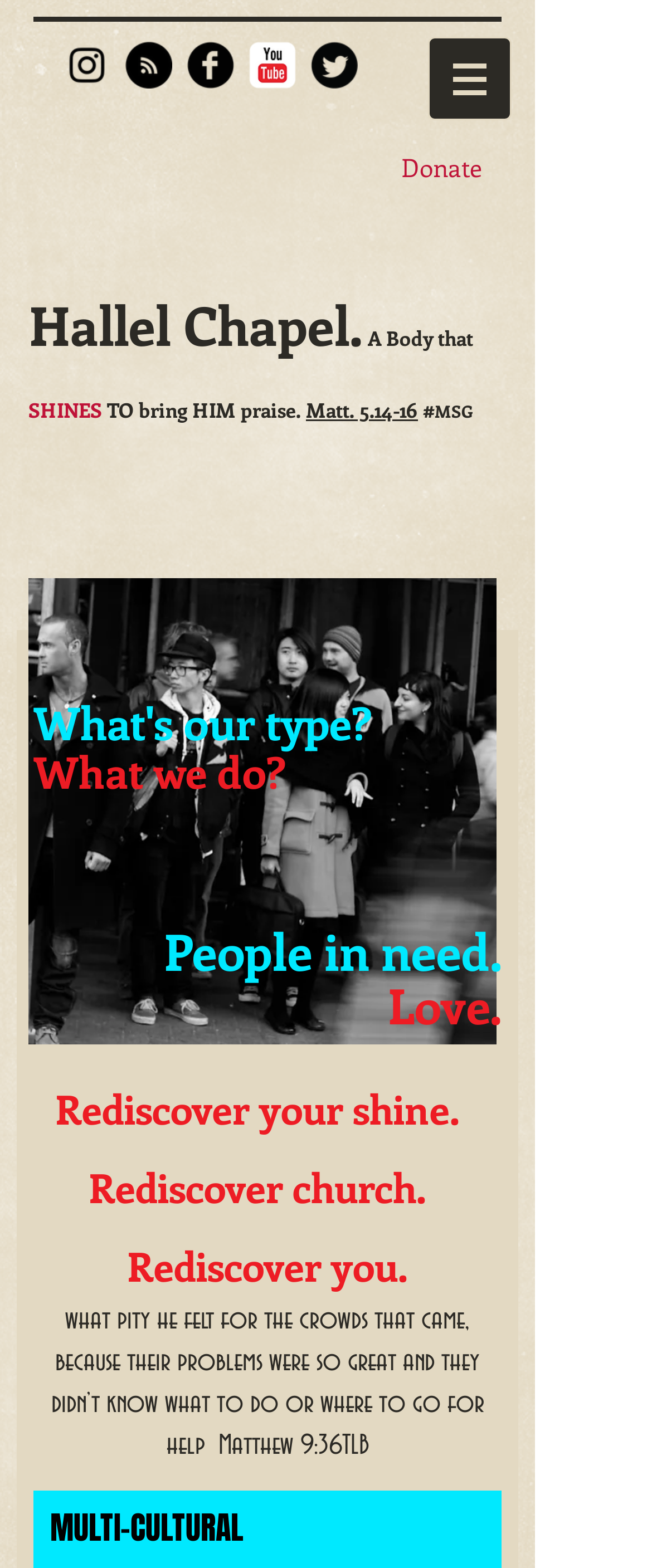Determine the bounding box coordinates of the clickable region to follow the instruction: "Donate to Hallel Chapel".

[0.569, 0.087, 0.785, 0.127]